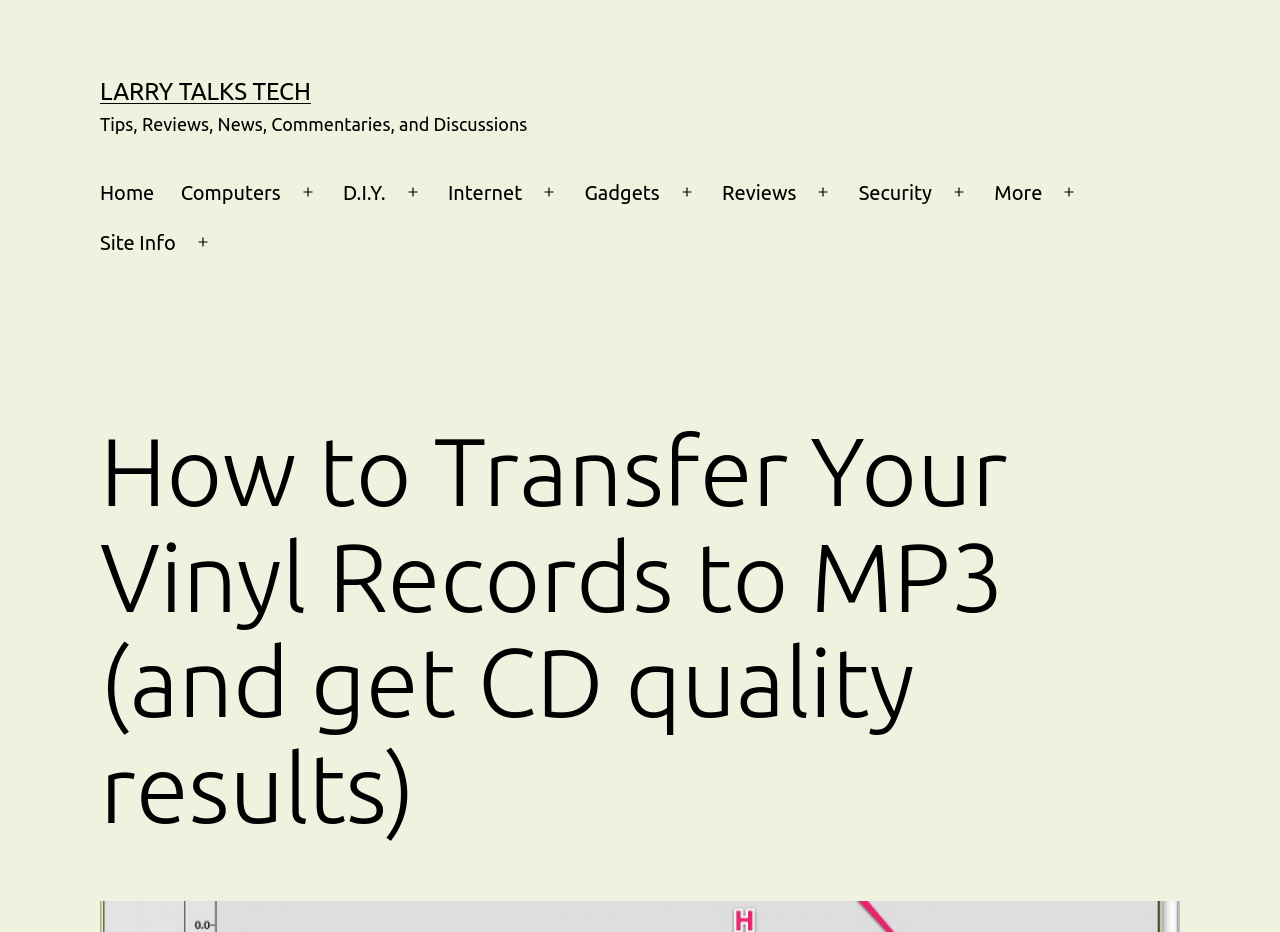What categories are available in the primary menu?
Provide a detailed and extensive answer to the question.

I examined the navigation element labeled 'Primary menu' and found a list of links and buttons. The links have text such as 'Home', 'Computers', 'D.I.Y.', and so on, which suggests that these are categories available in the primary menu.